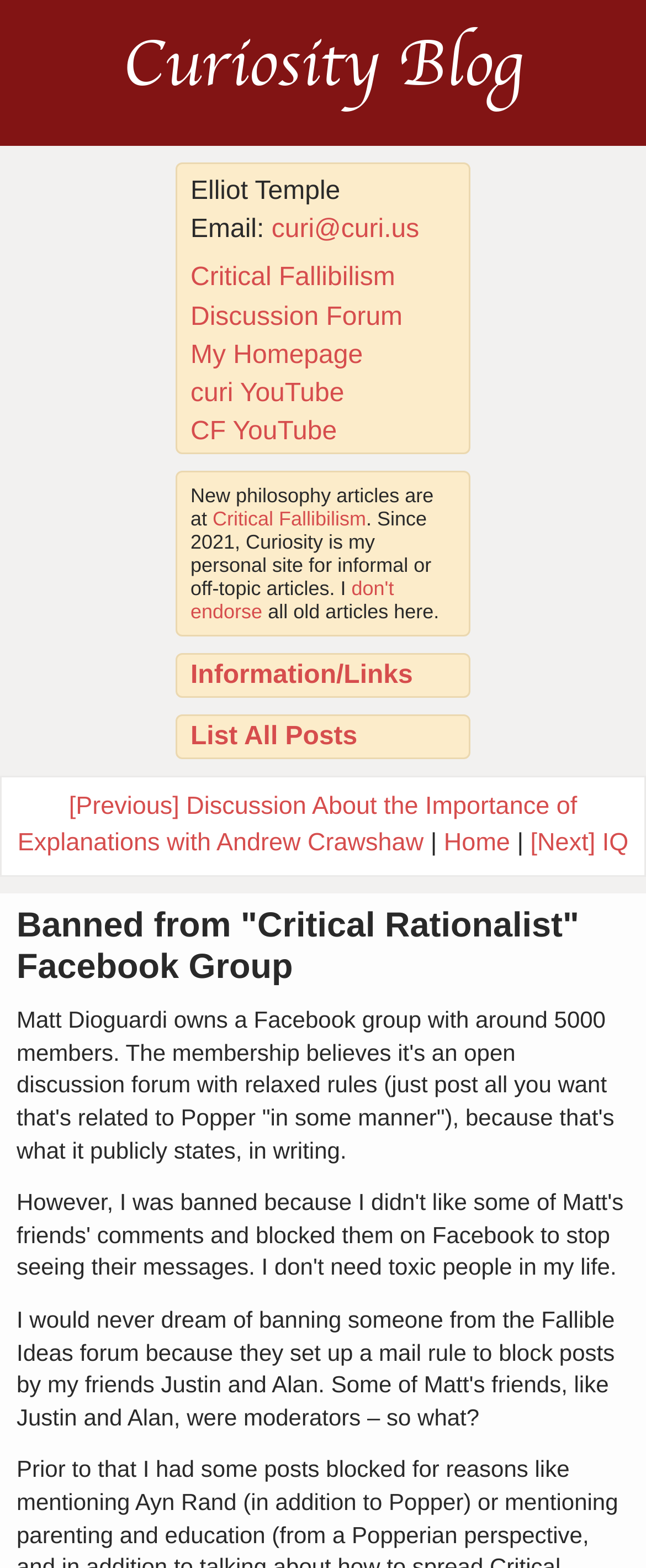Please locate the UI element described by "Information/Links" and provide its bounding box coordinates.

[0.295, 0.421, 0.639, 0.439]